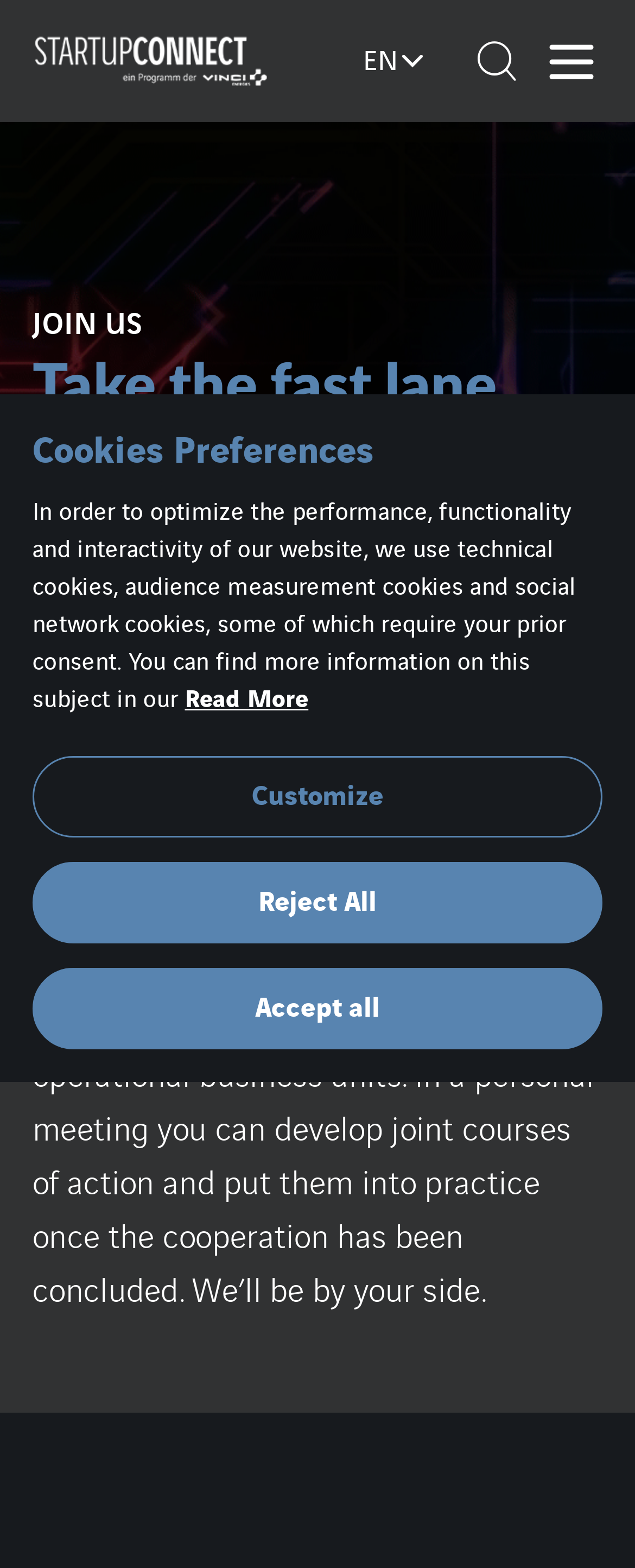Identify the bounding box coordinates for the UI element described as follows: "en". Ensure the coordinates are four float numbers between 0 and 1, formatted as [left, top, right, bottom].

[0.572, 0.014, 0.674, 0.064]